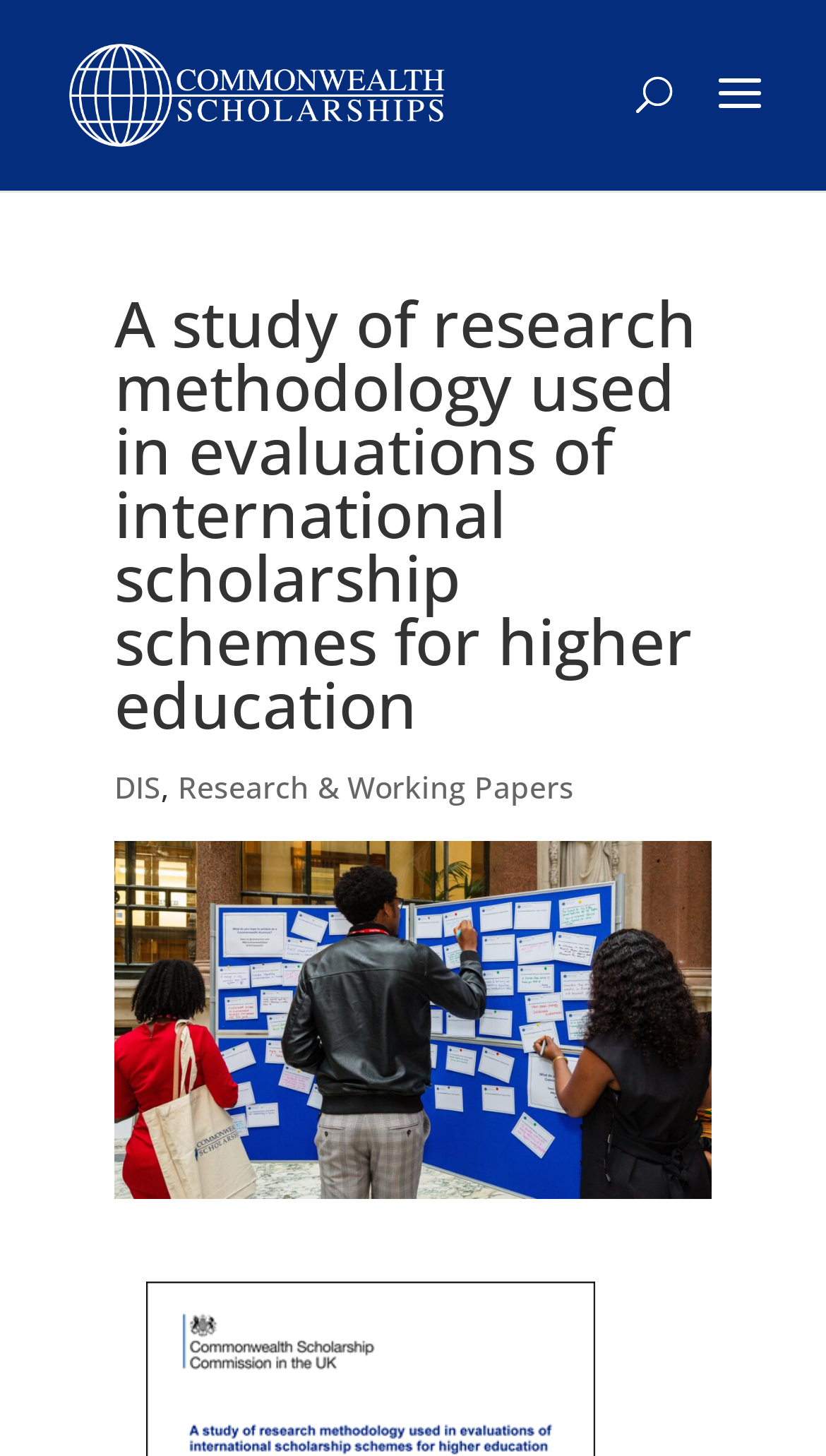What is the name of the organization in the logo?
Please provide a single word or phrase as your answer based on the image.

Commonwealth Scholarship Commission in the UK